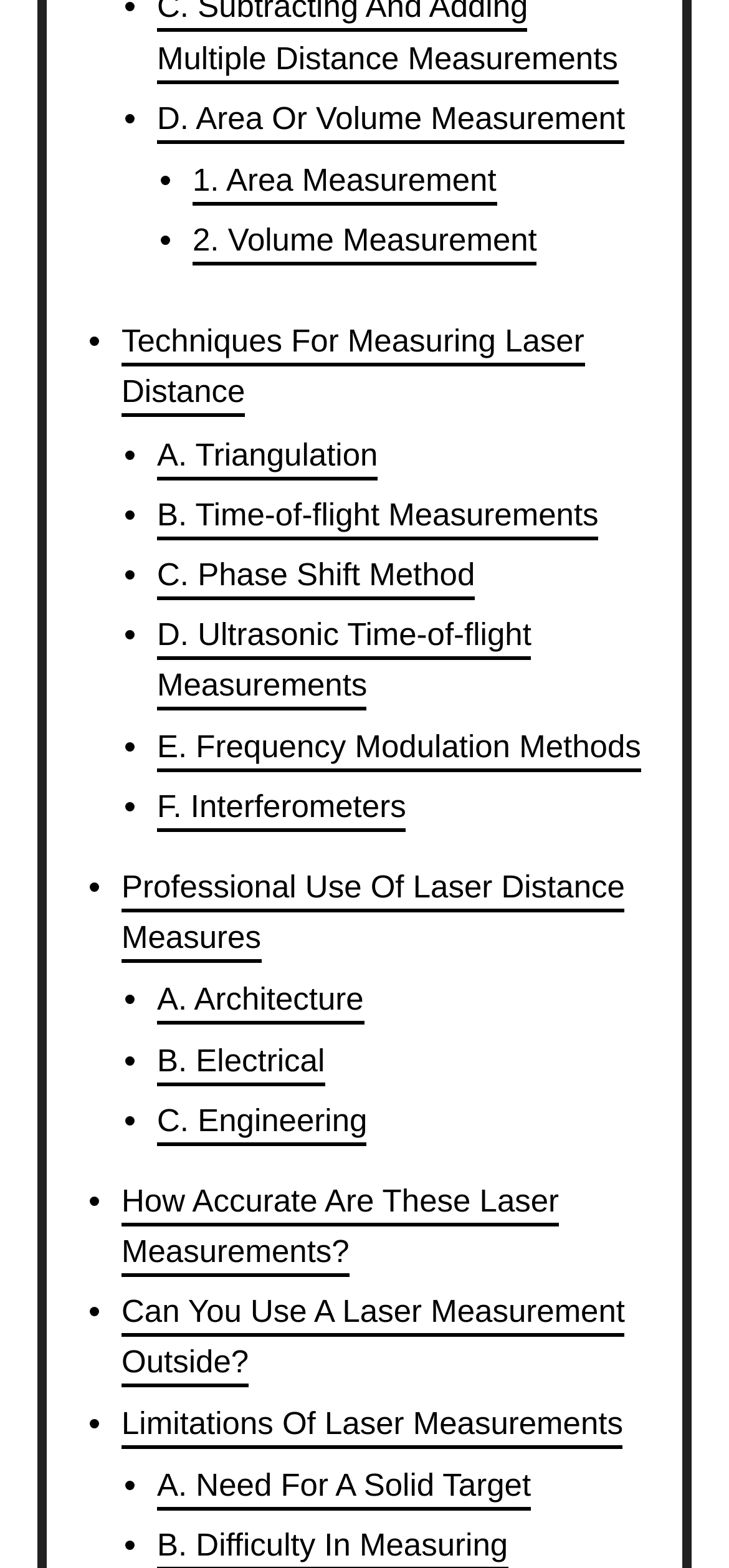Please locate the clickable area by providing the bounding box coordinates to follow this instruction: "Click on 'How Accurate Are These Laser Measurements?'".

[0.167, 0.755, 0.767, 0.815]